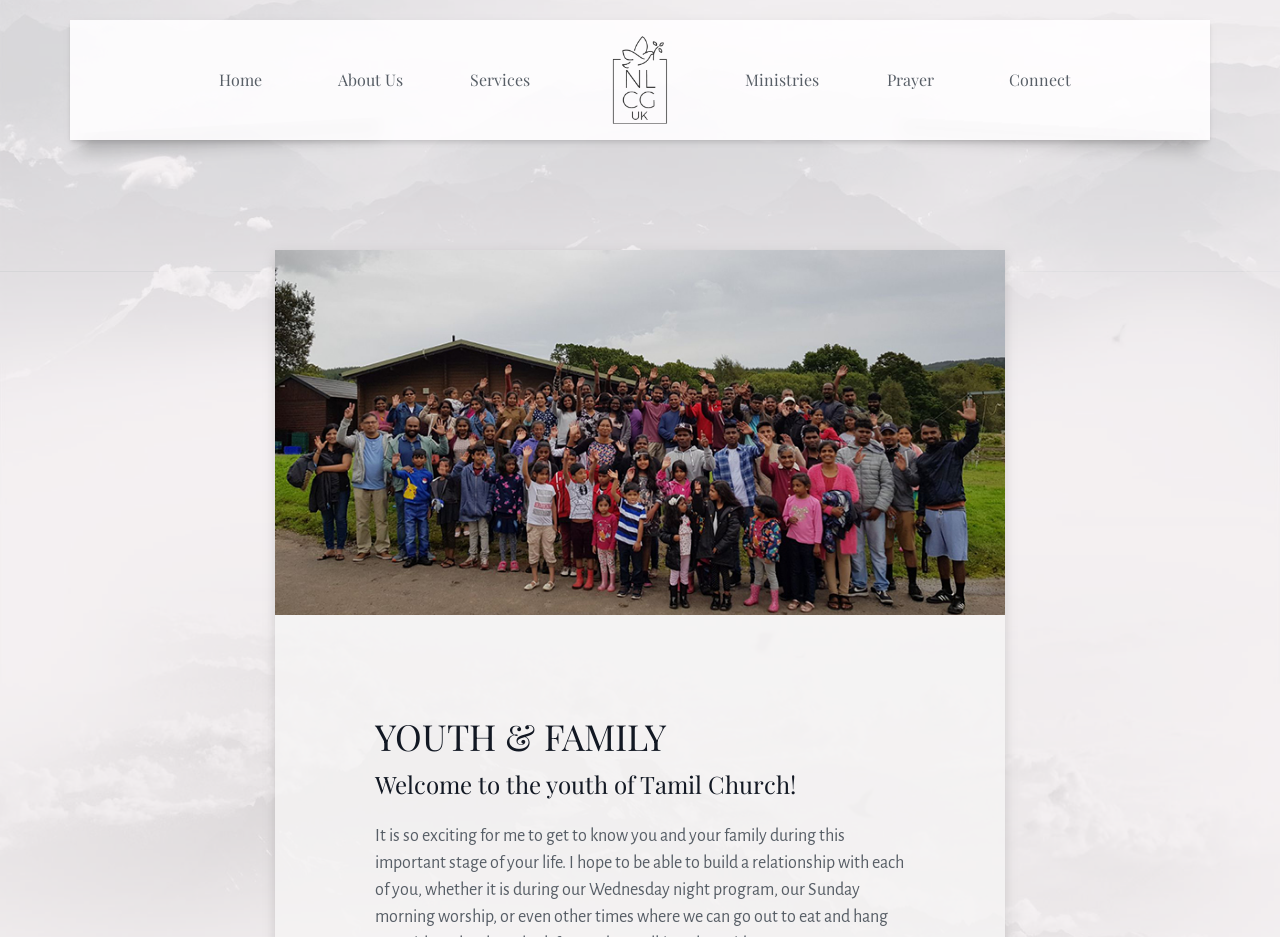Using the webpage screenshot, locate the HTML element that fits the following description and provide its bounding box: "Rhizophora Apiculata English Name".

None